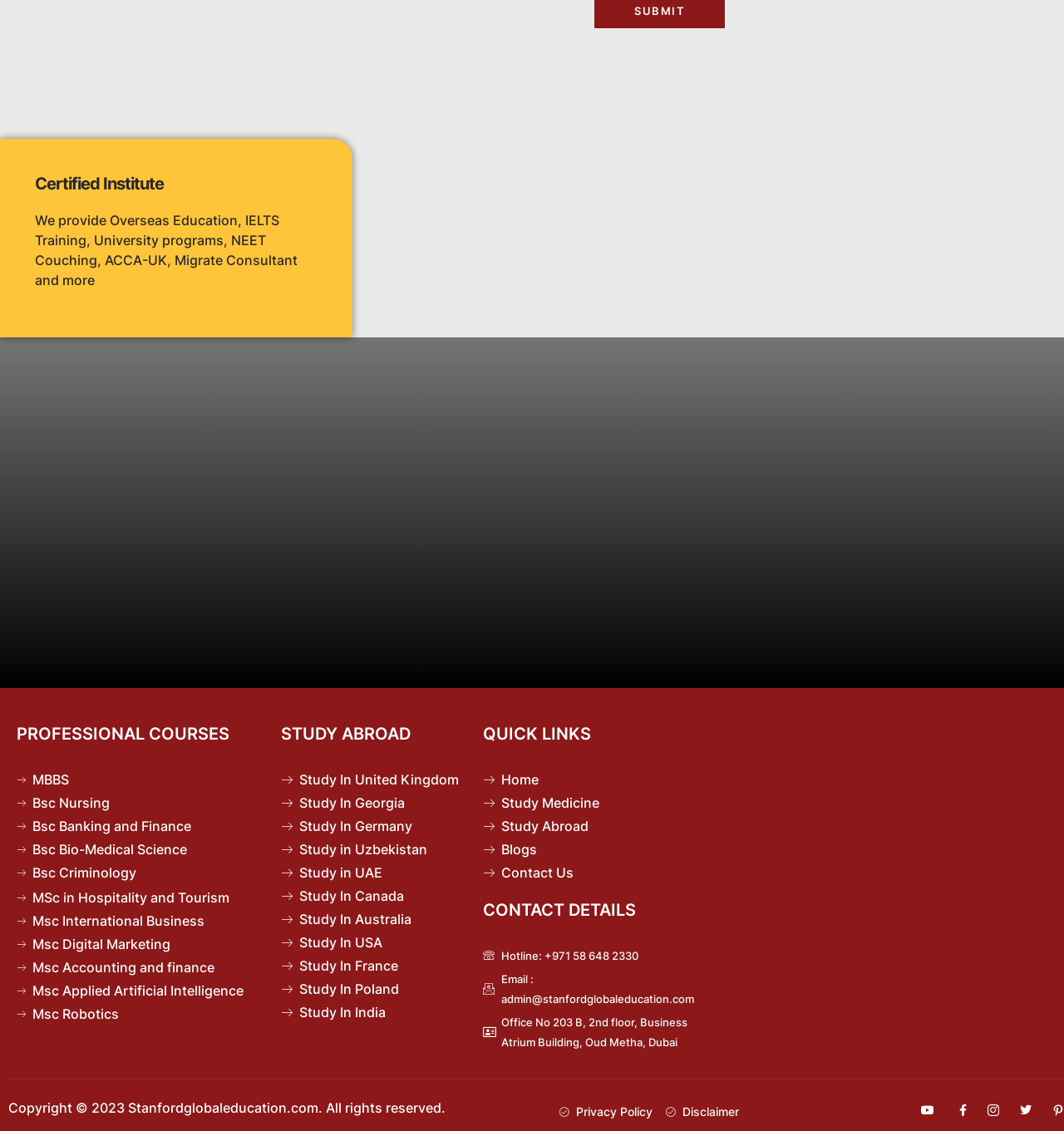What social media platforms does the institute have?
Refer to the image and provide a thorough answer to the question.

The webpage provides links to the institute's social media platforms at the bottom, which includes Youtube, Facebook, Instagram, Twitter, and Pinterest.